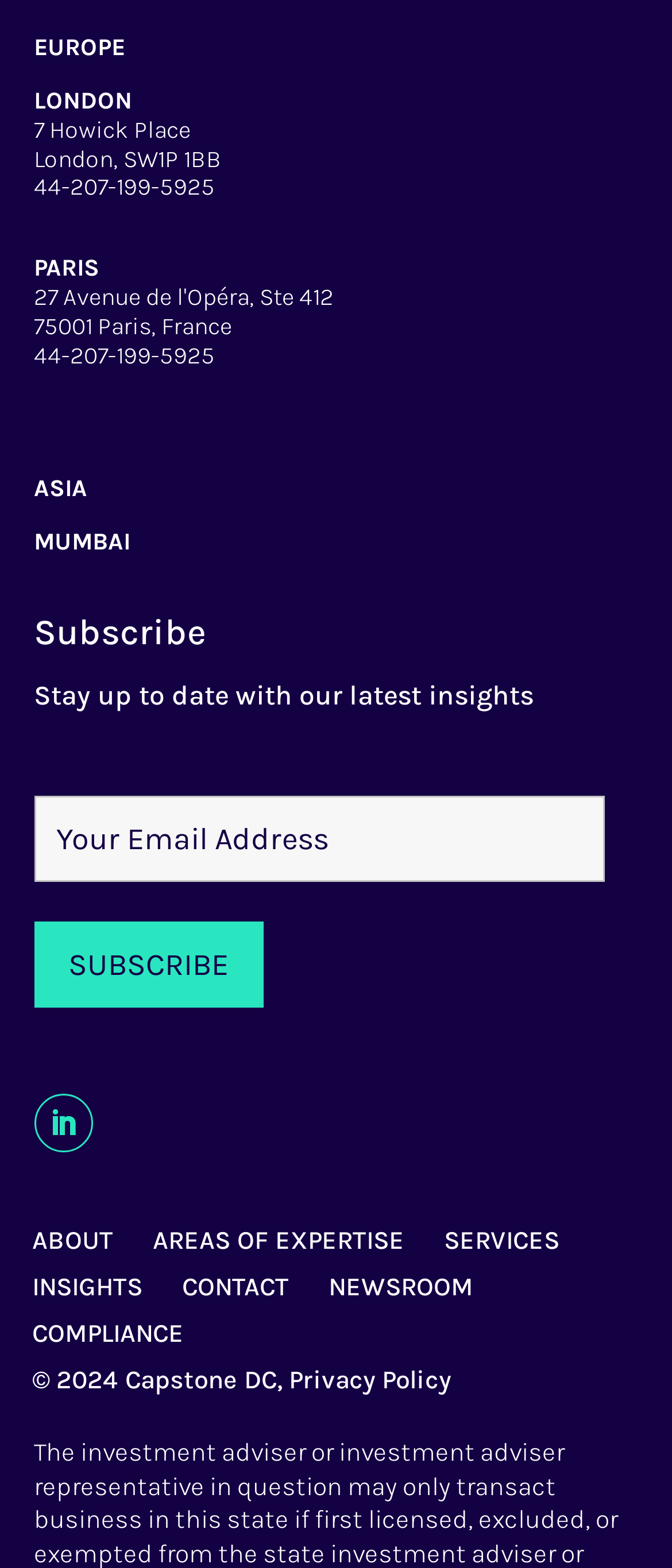What is the purpose of the form on the webpage?
Answer briefly with a single word or phrase based on the image.

To subscribe to latest insights